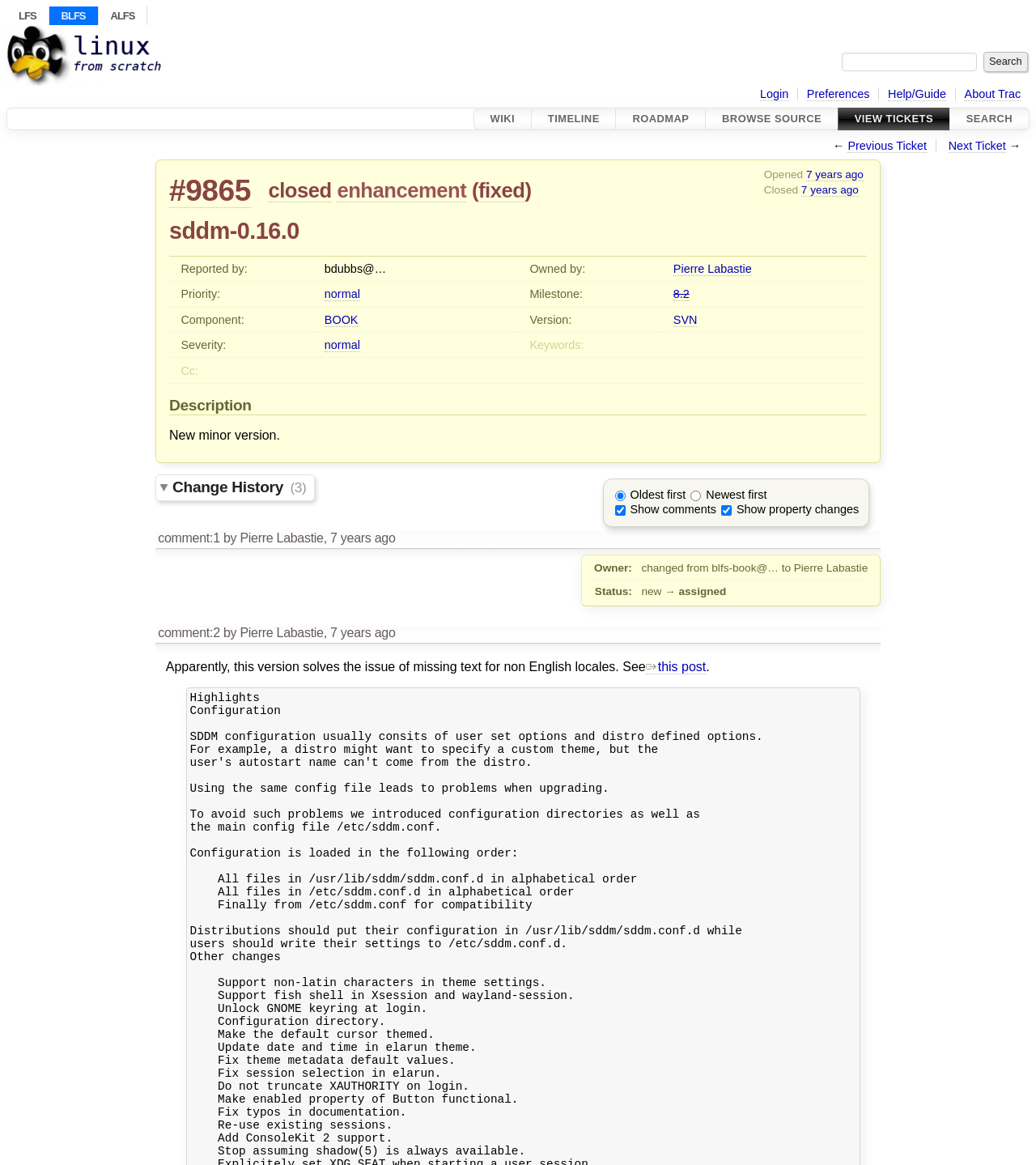What is the priority of ticket #9865?
Look at the webpage screenshot and answer the question with a detailed explanation.

The priority of ticket #9865 can be found in the table under the 'Priority:' row header, which shows that the priority is normal.